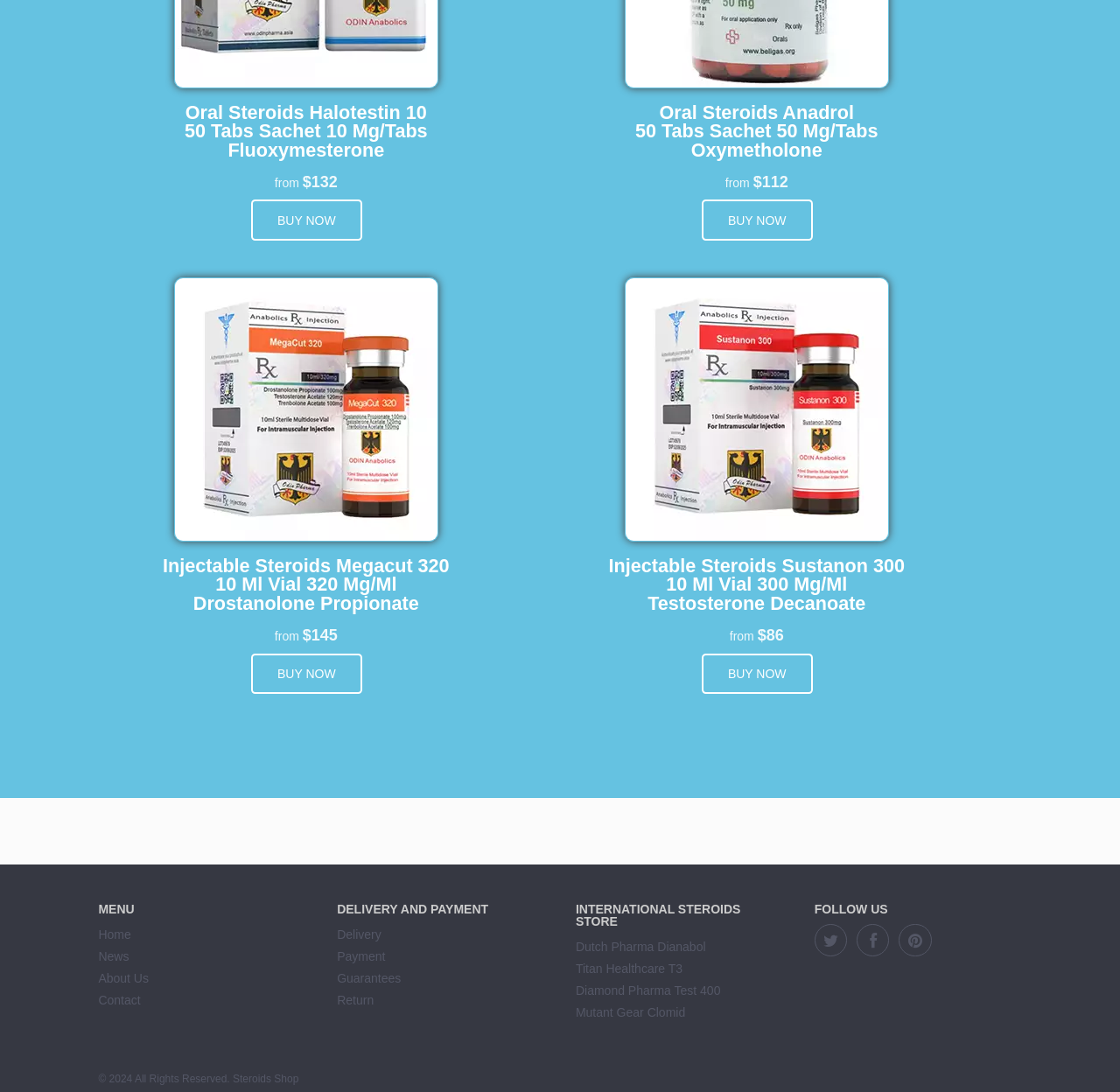Locate the bounding box coordinates of the area to click to fulfill this instruction: "Get more information about Cenzo Pharma Test P 100". The bounding box should be presented as four float numbers between 0 and 1, in the order [left, top, right, bottom].

[0.645, 0.747, 0.75, 0.781]